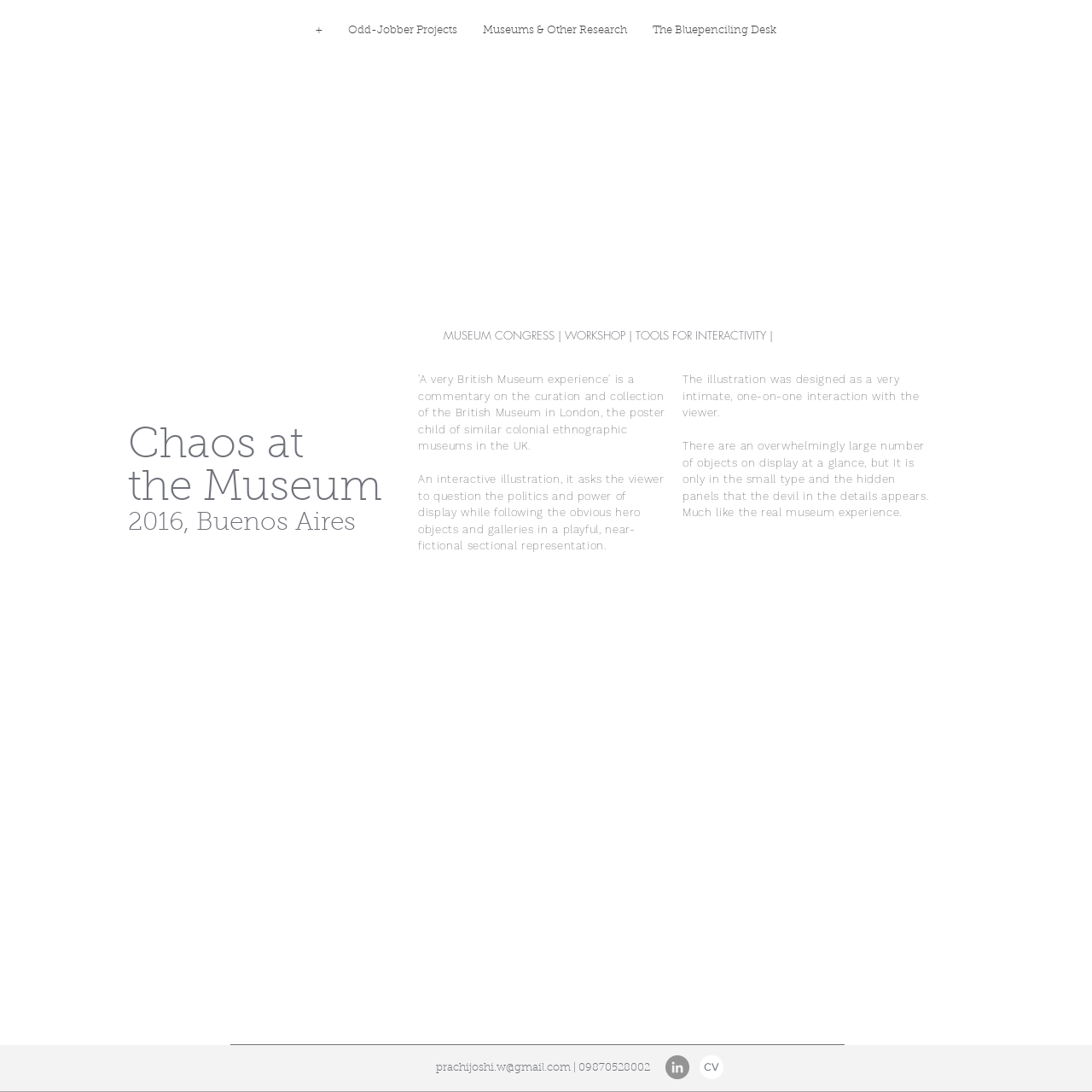What is the contact email of the author?
Please give a well-detailed answer to the question.

The contact email of the author can be found in the link element on the webpage, which is 'prachijoshi.w@gmail.com'.